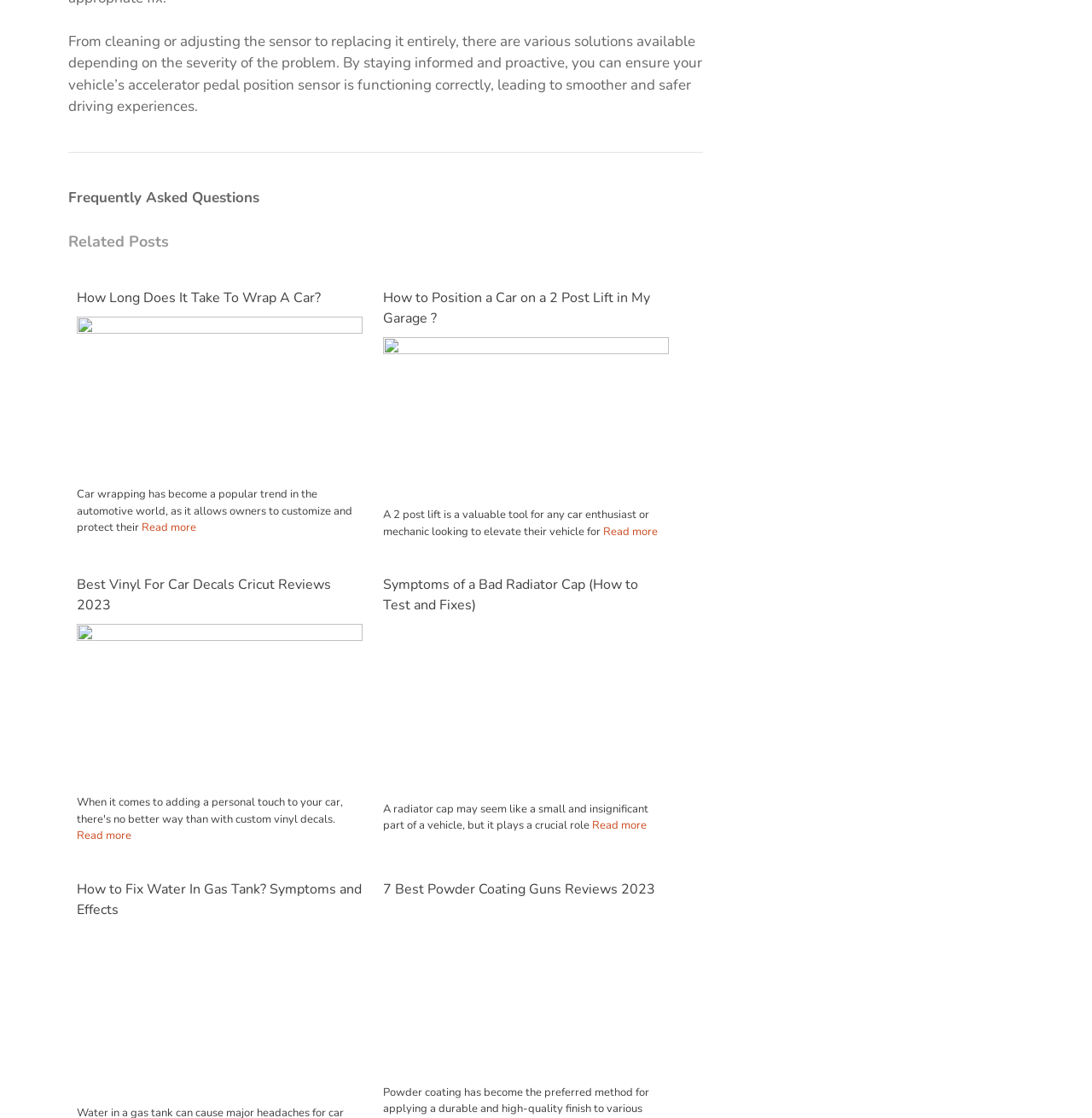Identify the bounding box coordinates for the region to click in order to carry out this instruction: "Explore the best vinyl for car decals". Provide the coordinates using four float numbers between 0 and 1, formatted as [left, top, right, bottom].

[0.07, 0.514, 0.332, 0.551]